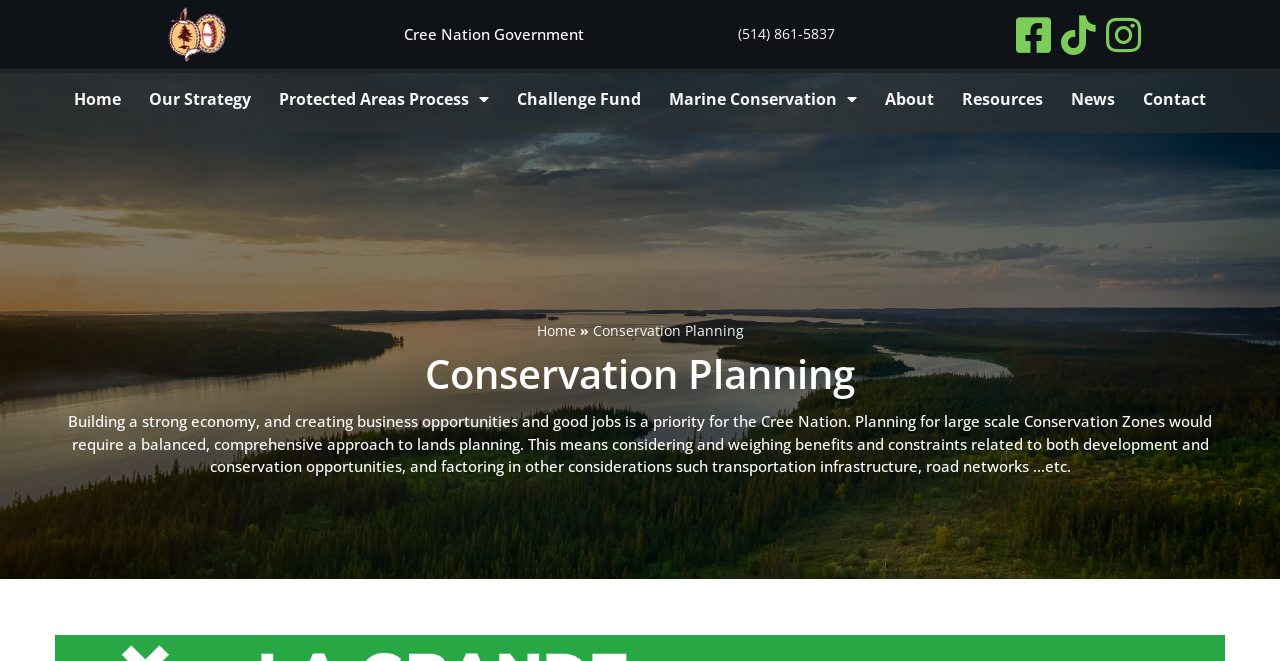Bounding box coordinates are specified in the format (top-left x, top-left y, bottom-right x, bottom-right y). All values are floating point numbers bounded between 0 and 1. Please provide the bounding box coordinate of the region this sentence describes: Contact

[0.884, 0.121, 0.952, 0.179]